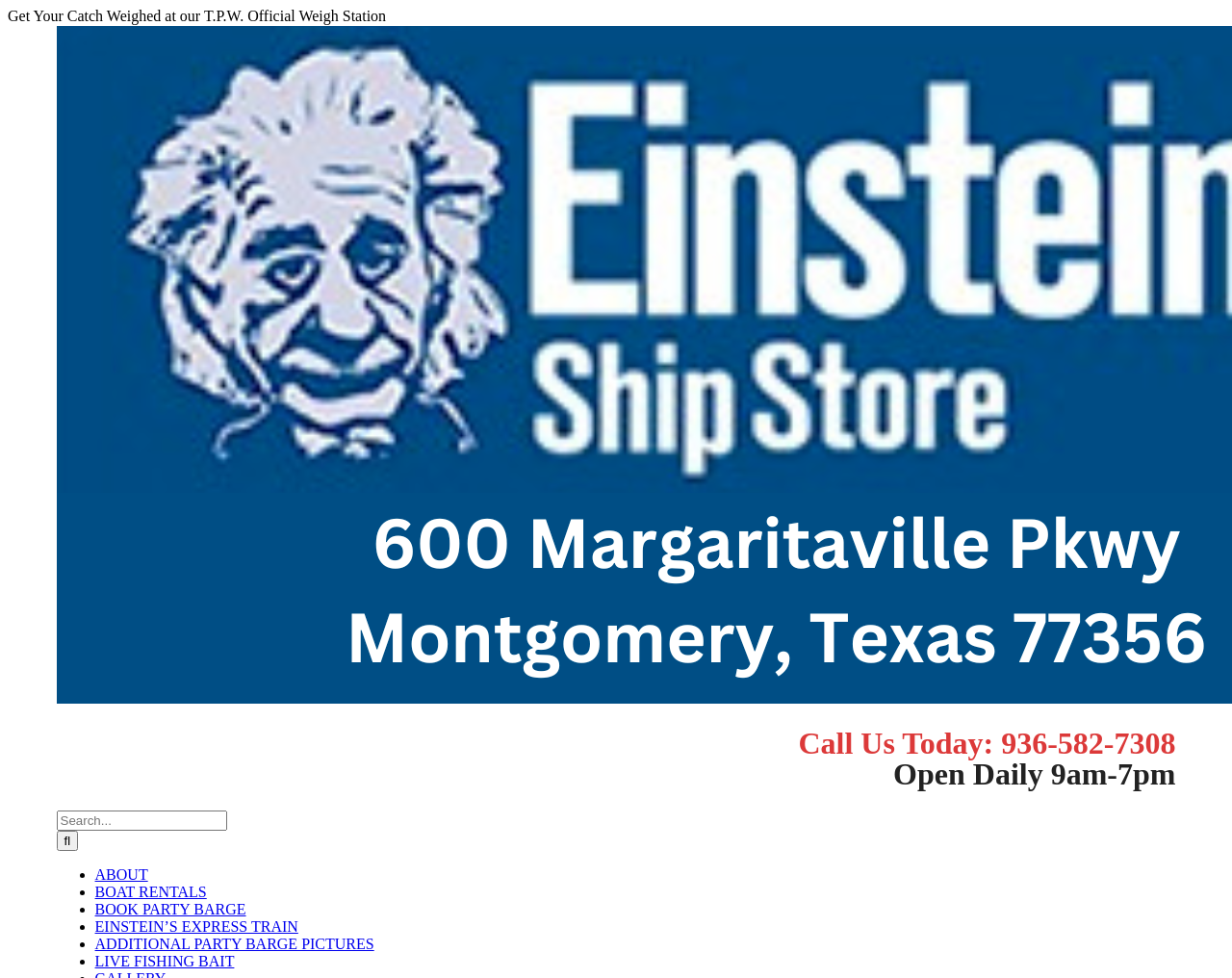Generate the text of the webpage's primary heading.

Call Us Today: 936-582-7308
Open Daily 9am-7pm